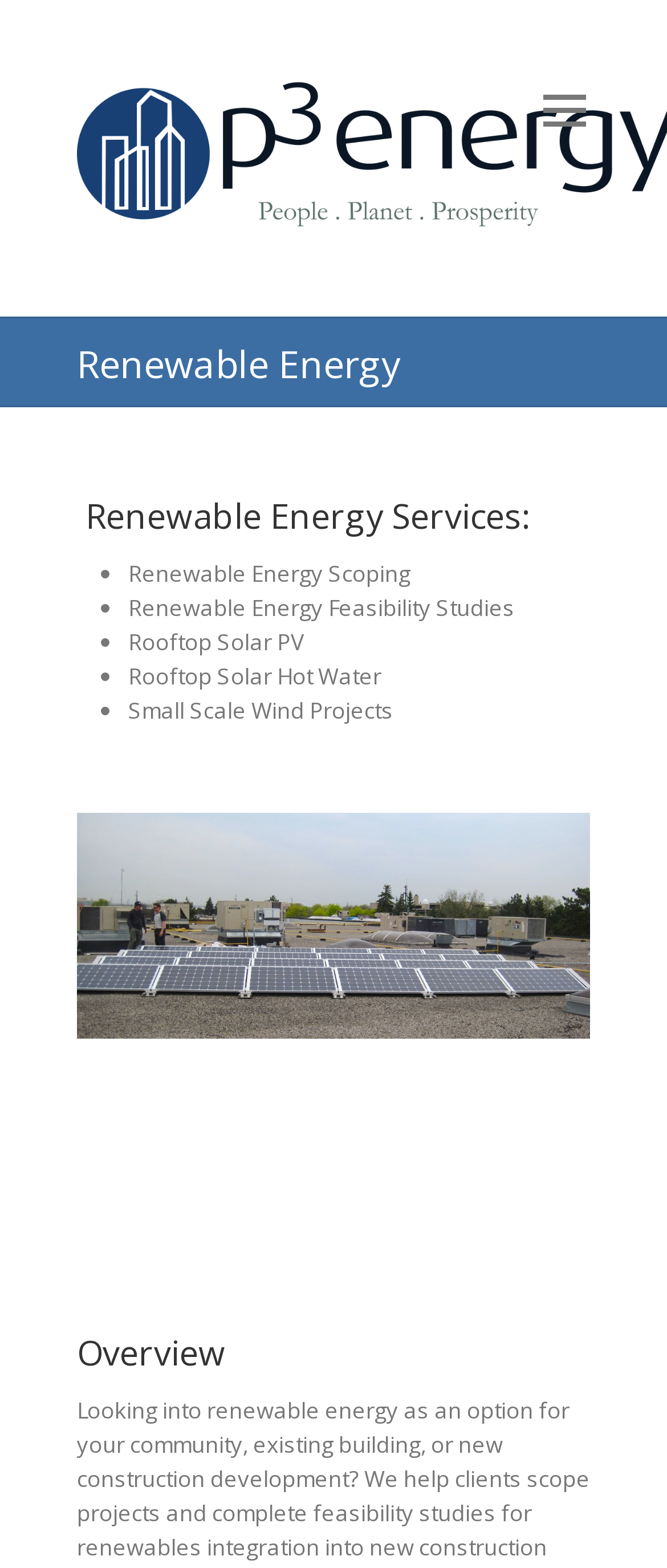Examine the image and give a thorough answer to the following question:
What is the image about?

The image is about PEMI Solar PV, which is obtained from the image element 'PEMI Solar PV' located below the list of services. The image is likely related to one of the services offered by the company.